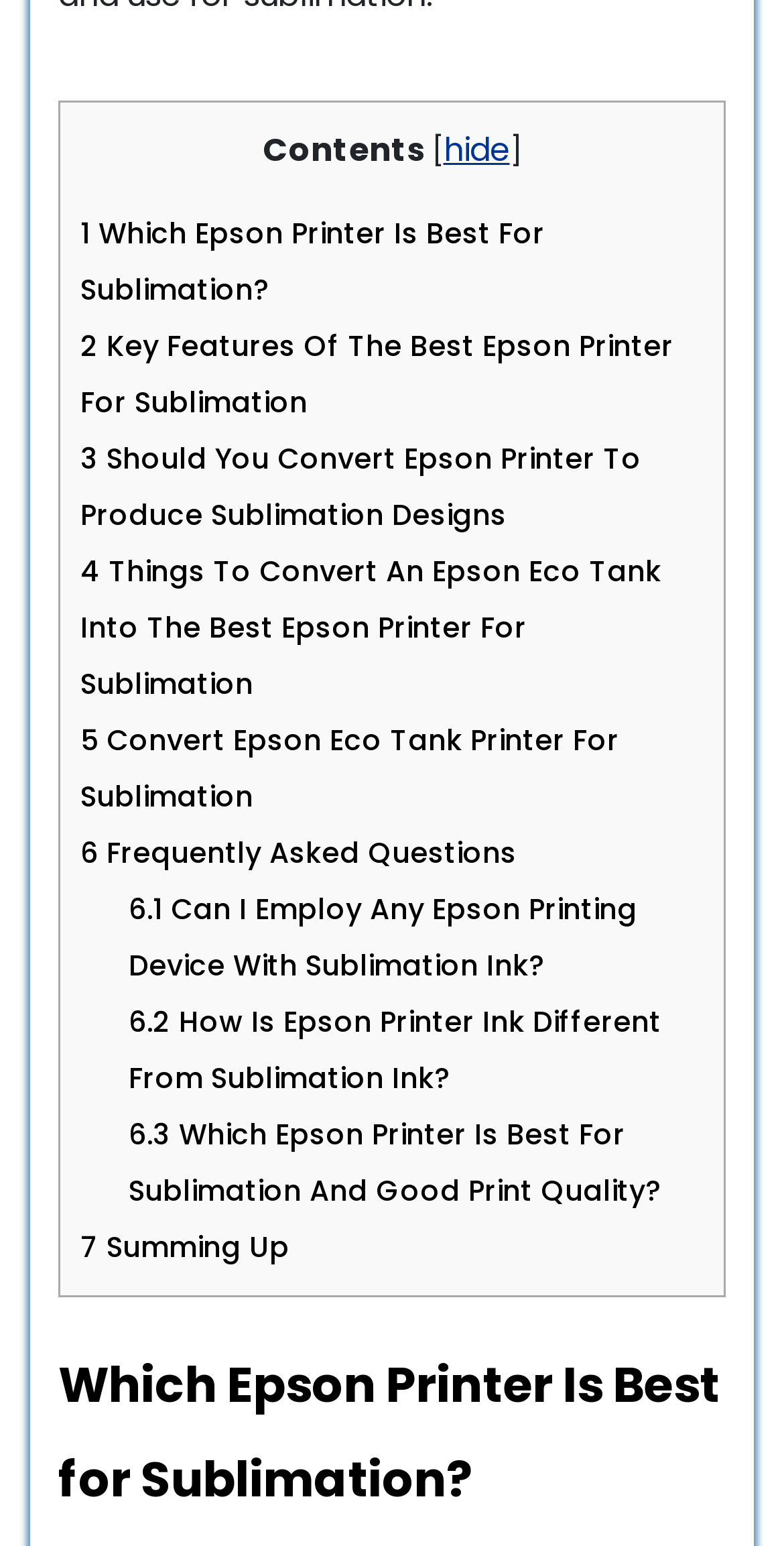Using the information in the image, give a comprehensive answer to the question: 
How many FAQs are there?

I found the 'Frequently Asked Questions' section, which contains 3 questions, including 'Can I Employ Any Epson Printing Device With Sublimation Ink?', 'How Is Epson Printer Ink Different From Sublimation Ink?', and 'Which Epson Printer Is Best For Sublimation And Good Print Quality?'.